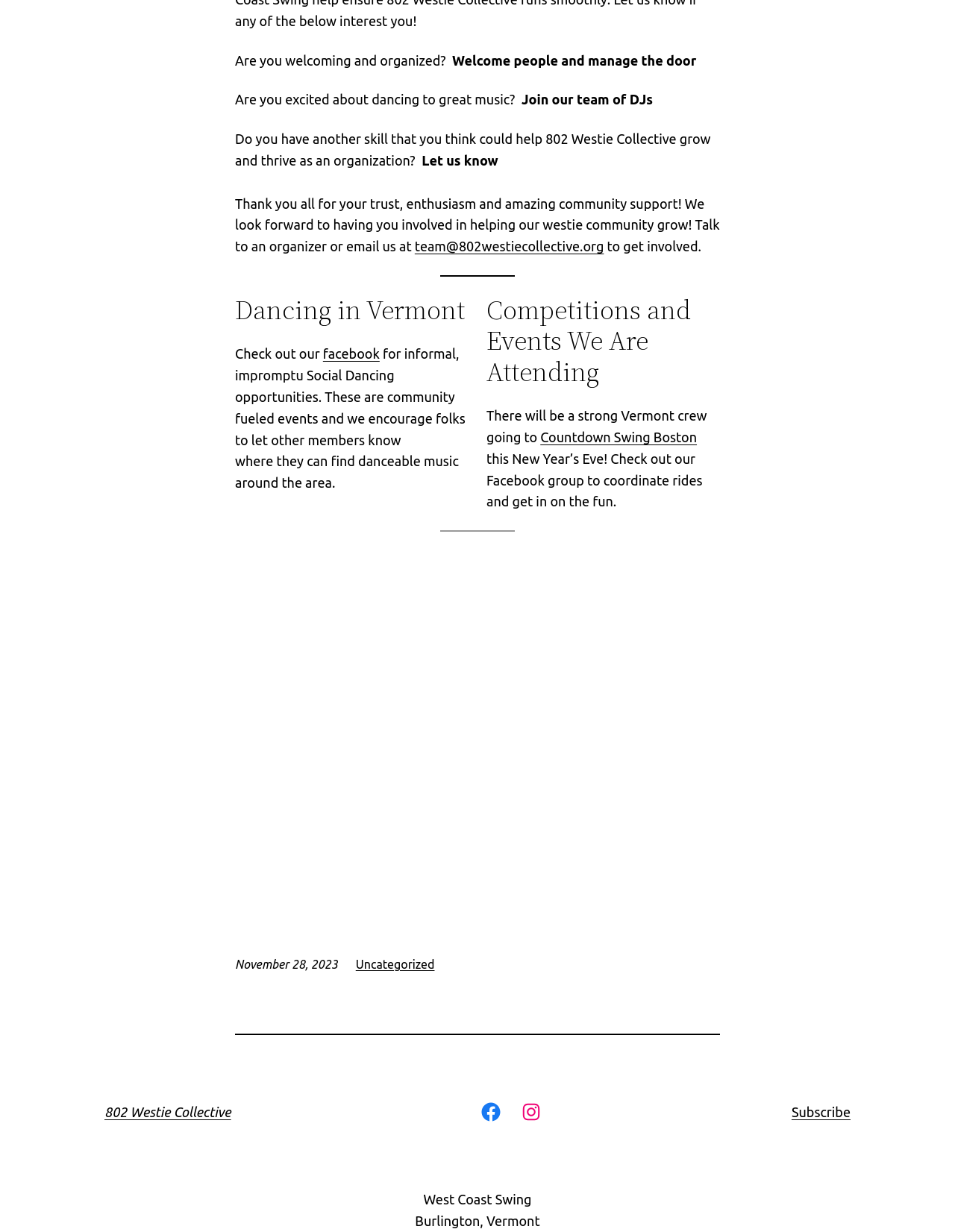Could you indicate the bounding box coordinates of the region to click in order to complete this instruction: "Check out the Facebook page".

[0.338, 0.281, 0.398, 0.293]